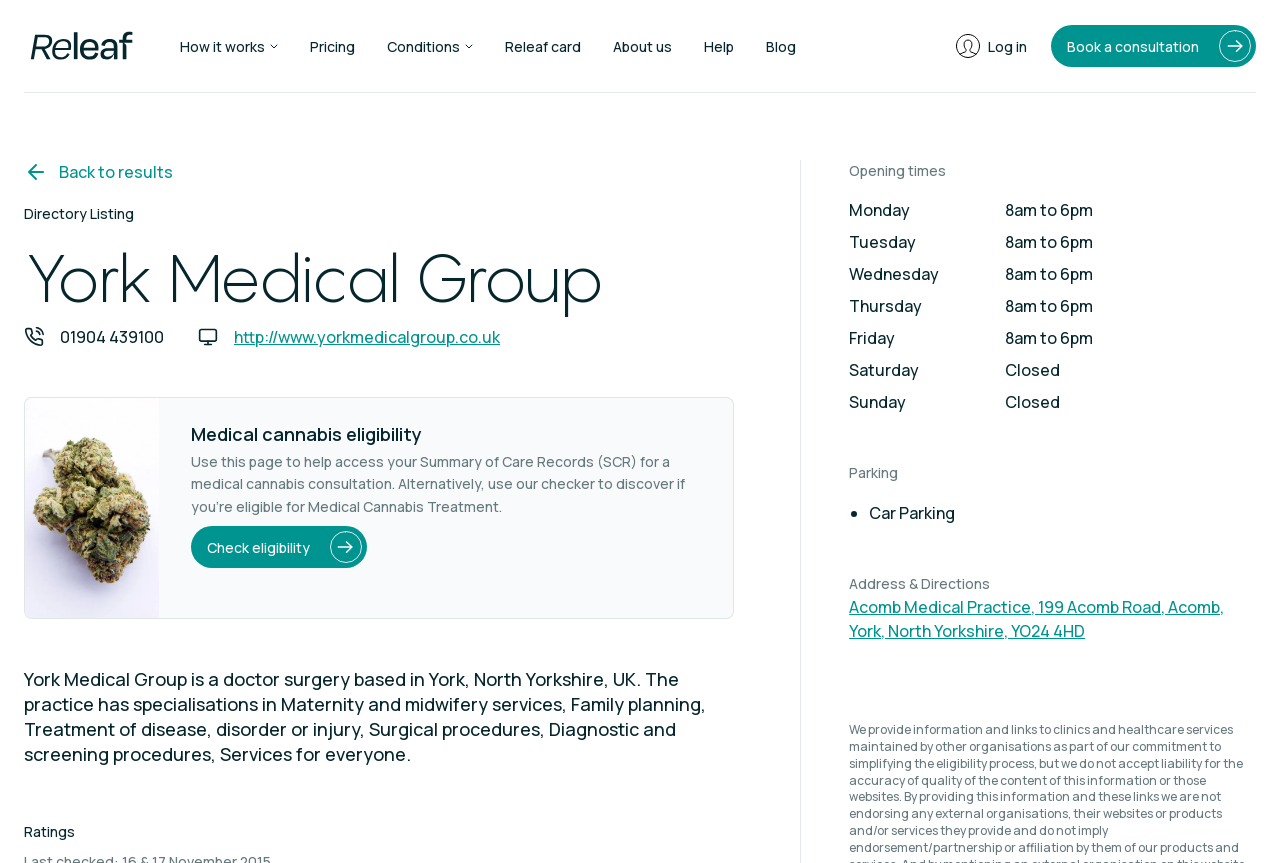Indicate the bounding box coordinates of the clickable region to achieve the following instruction: "Check eligibility for medical cannabis."

[0.149, 0.61, 0.286, 0.658]